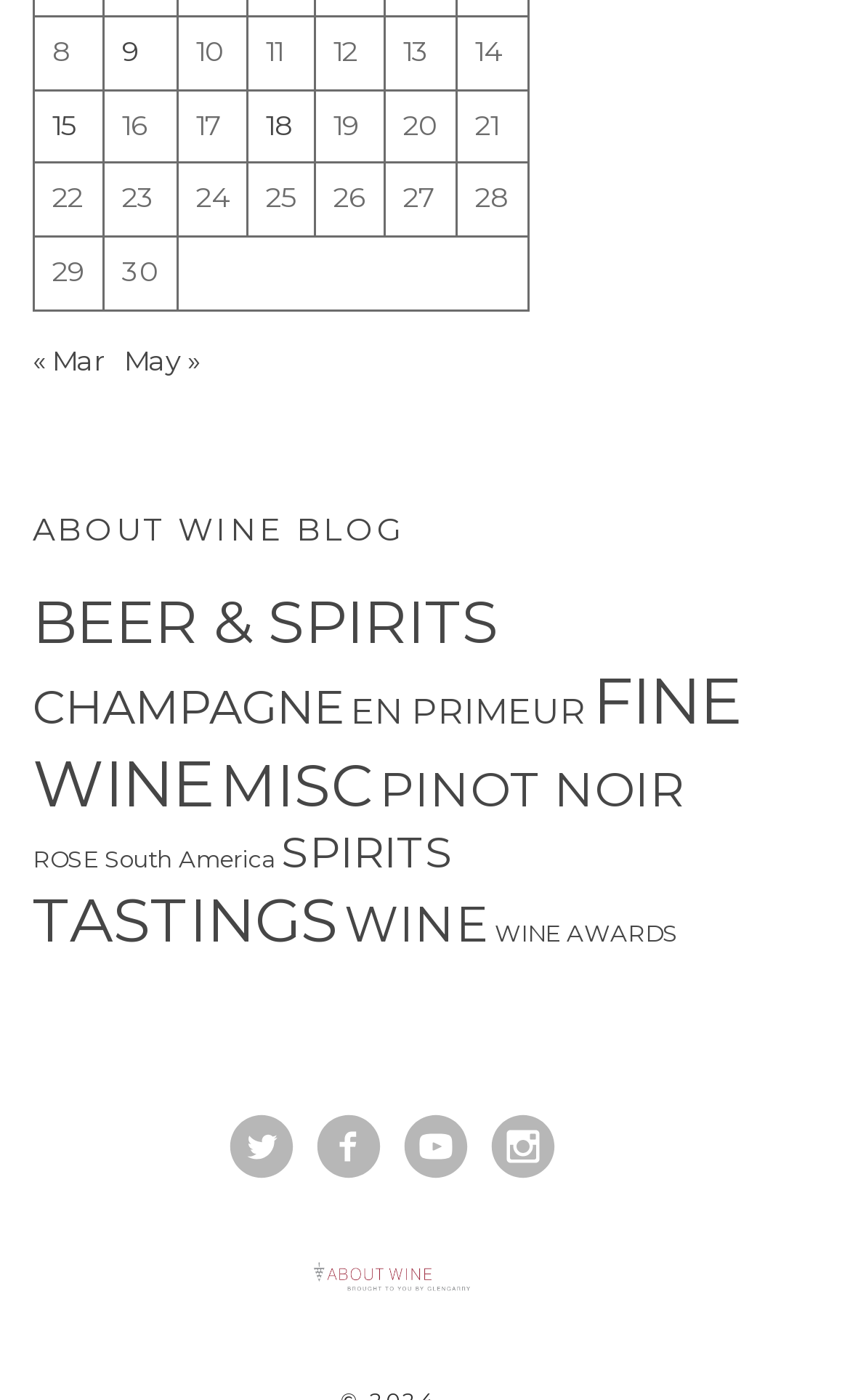Please identify the bounding box coordinates of the element that needs to be clicked to execute the following command: "Open the 'WINE AWARDS' page". Provide the bounding box using four float numbers between 0 and 1, formatted as [left, top, right, bottom].

[0.582, 0.657, 0.797, 0.677]